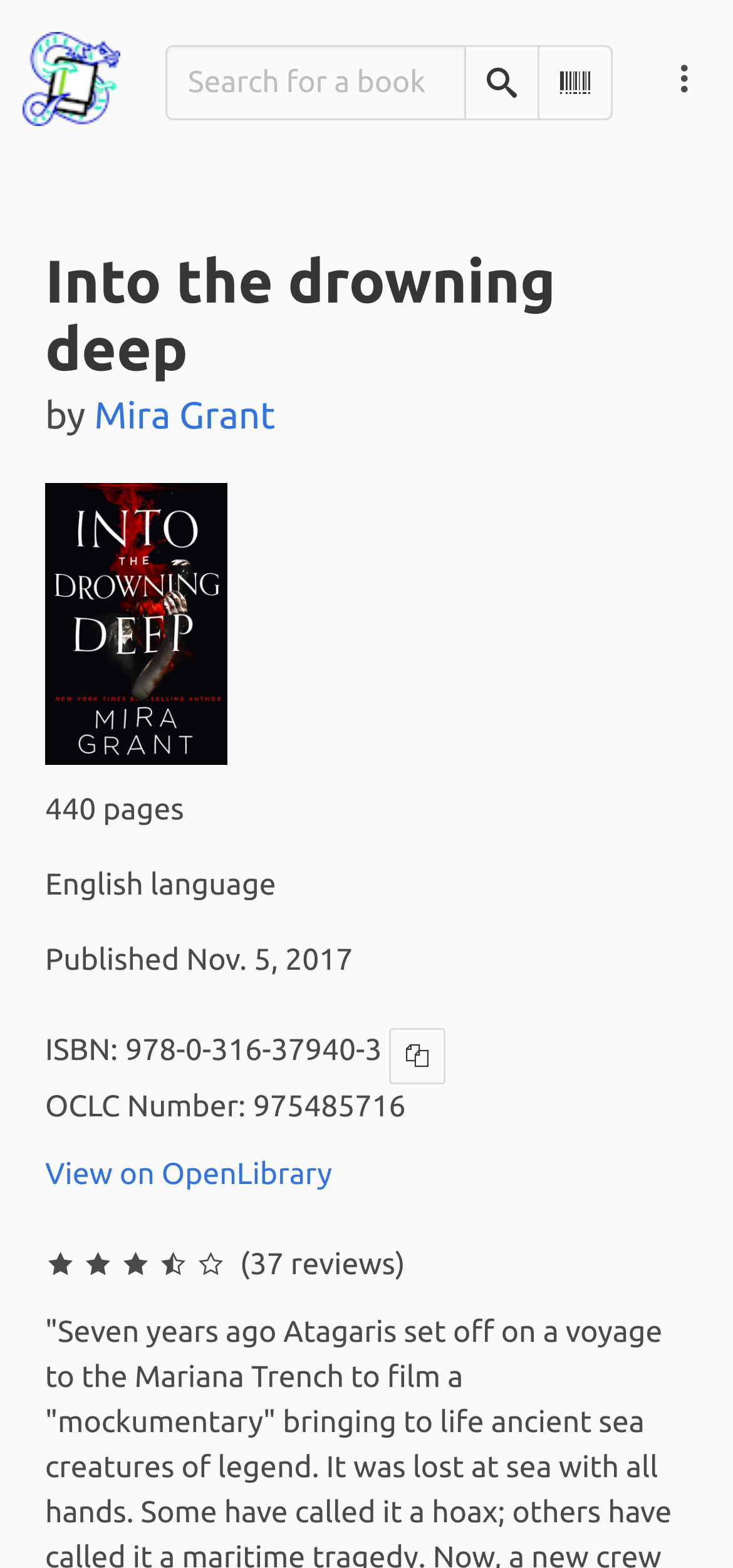Please identify the bounding box coordinates of the element's region that should be clicked to execute the following instruction: "Click the BookWyrm home page". The bounding box coordinates must be four float numbers between 0 and 1, i.e., [left, top, right, bottom].

[0.0, 0.0, 0.195, 0.101]